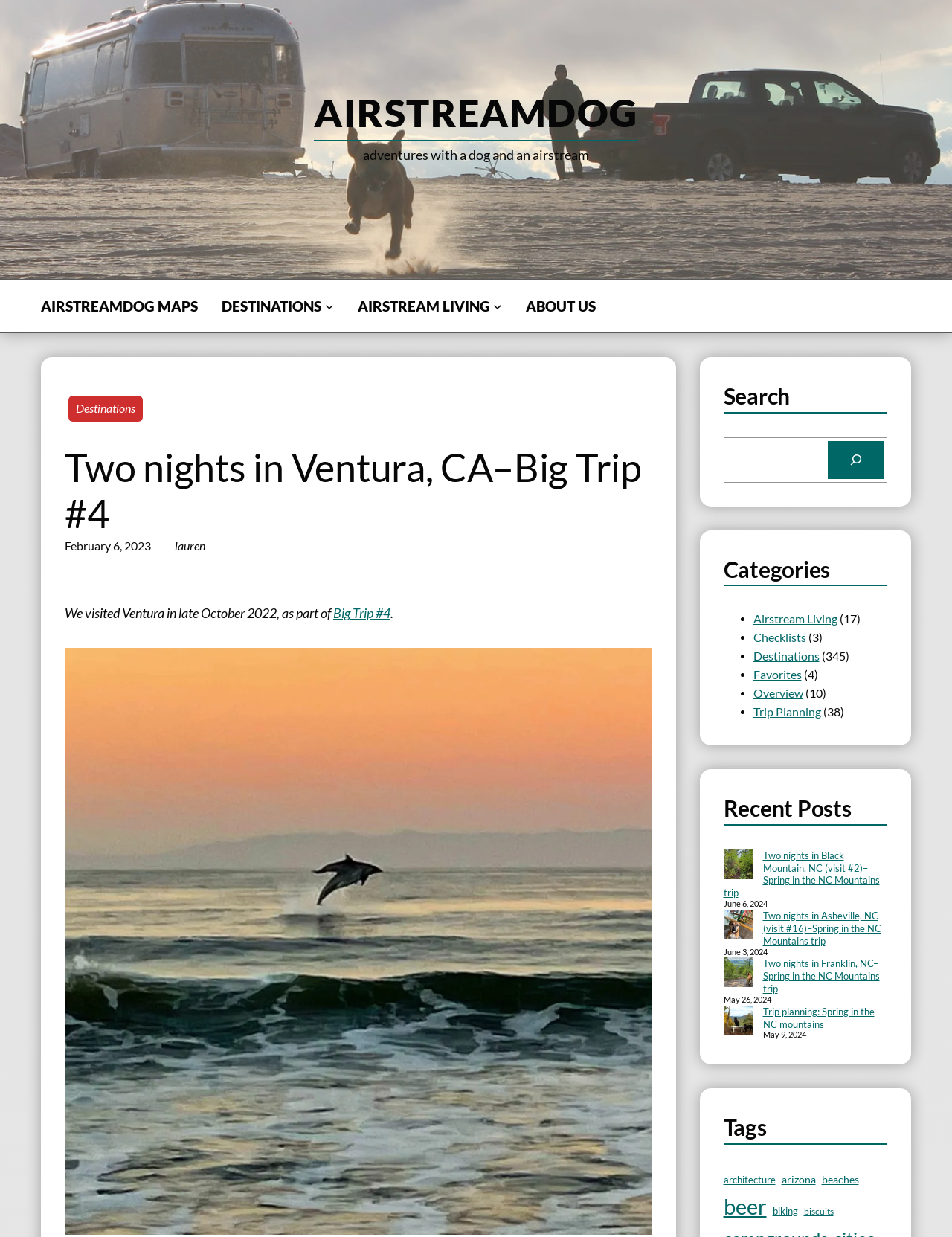Please determine the bounding box coordinates of the element's region to click for the following instruction: "Search for something".

[0.764, 0.356, 0.862, 0.387]